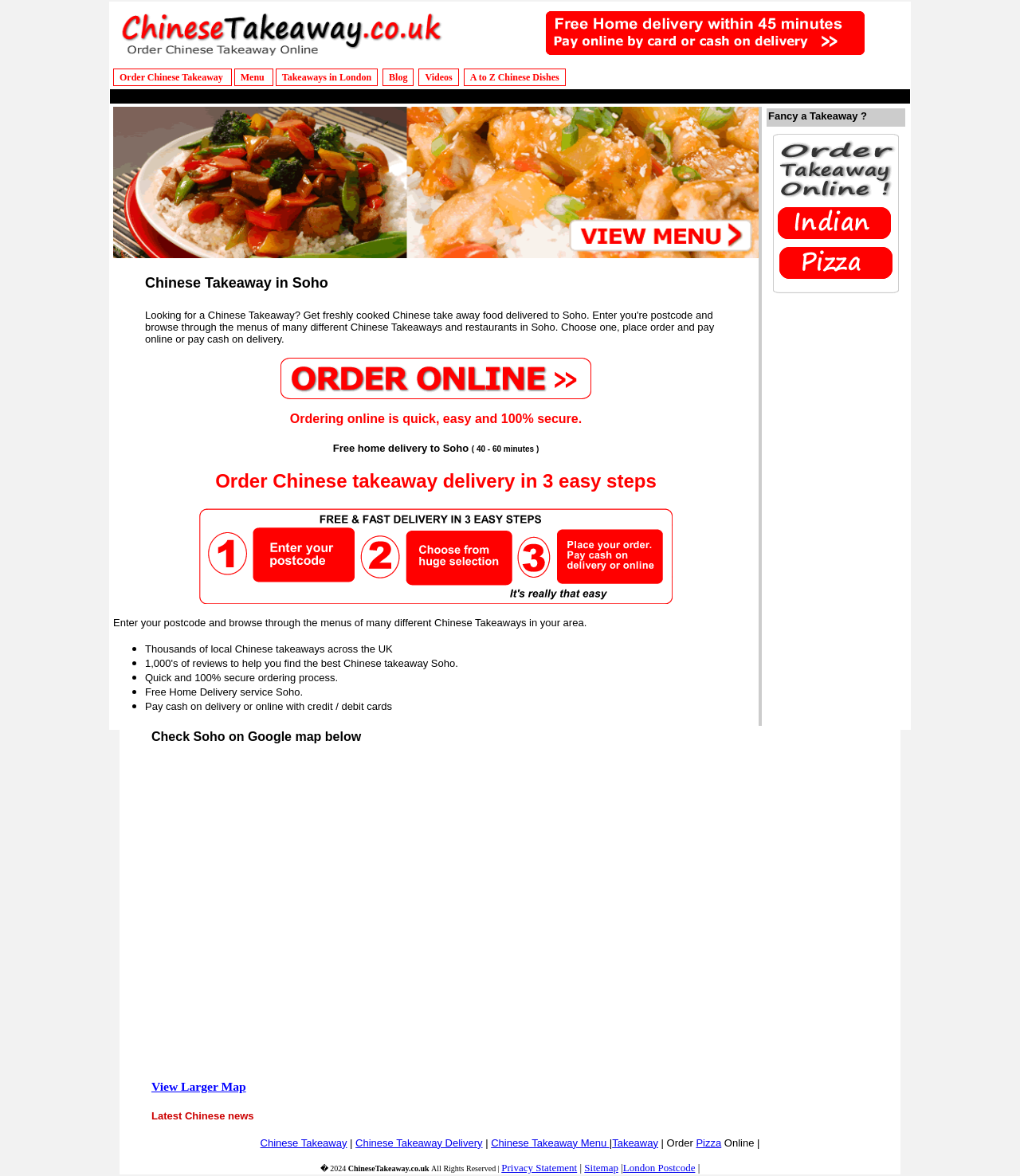Please locate the bounding box coordinates for the element that should be clicked to achieve the following instruction: "View Larger Map". Ensure the coordinates are given as four float numbers between 0 and 1, i.e., [left, top, right, bottom].

[0.148, 0.918, 0.241, 0.93]